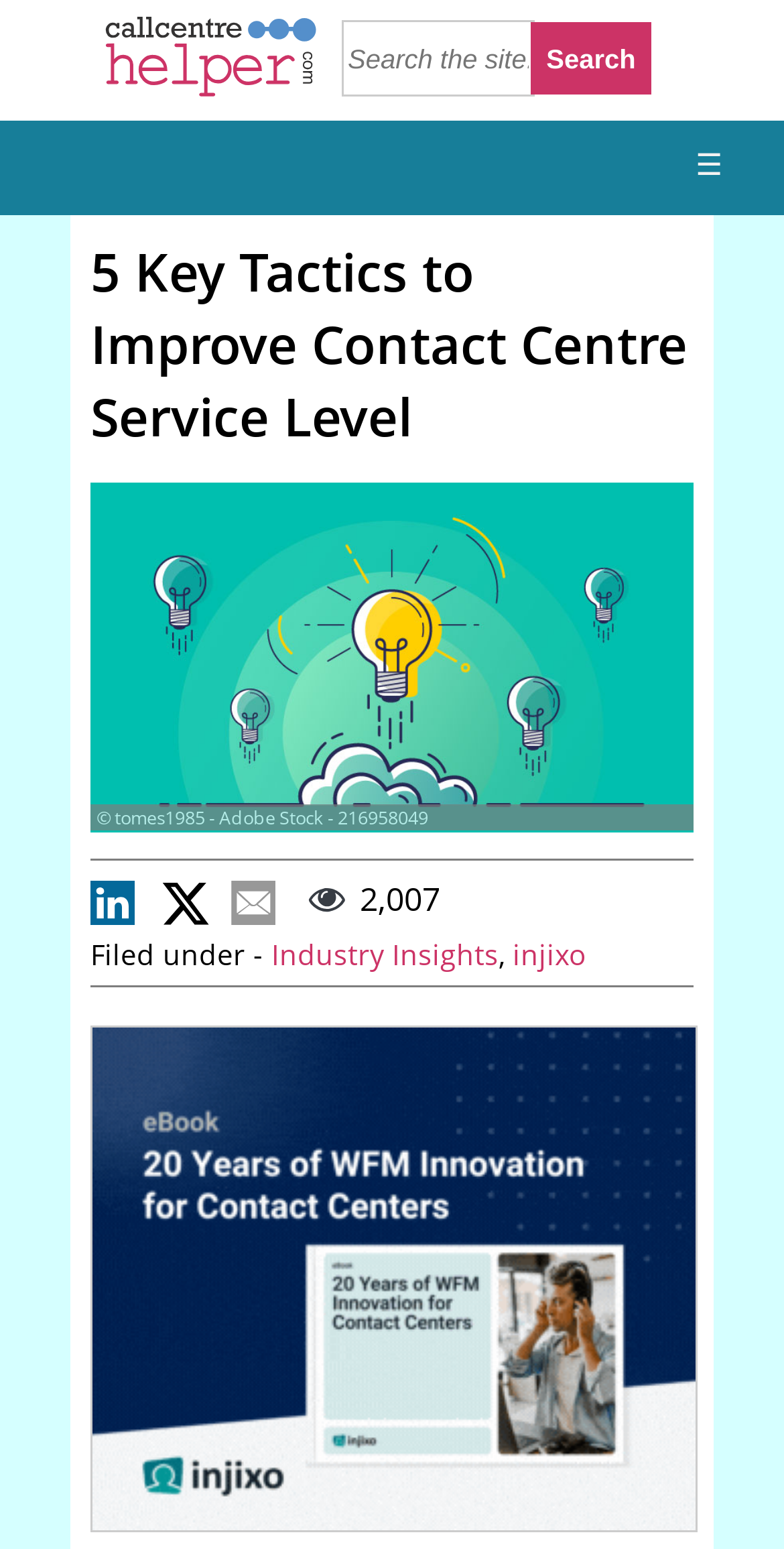Generate an in-depth caption that captures all aspects of the webpage.

The webpage is about improving call centre service level, with a focus on its impact on service quality, reputation, and the overall bottom line of a business. 

At the top left, there is a link and an image, which are likely part of the website's header or navigation. Below them, there is a search bar with a text box and a search button. 

On the right side of the search bar, there is a hamburger menu icon, which when clicked, reveals the main content of the webpage. The main content starts with a heading that reads "5 Key Tactics to Improve Contact Centre Service Level". 

Below the heading, there is an image of a light bulb rocket, which is likely an illustration related to the topic. Underneath the image, there is a caption indicating the image source, "© tomes1985 - Adobe Stock - 216958049". 

To the right of the caption, there are four small images arranged horizontally. Below these images, there is a text "2,007" and a label "Filed under -", followed by two links, "Industry Insights" and "injixo", separated by a comma. 

At the very bottom of the page, there is a link "injixo 20 Years of WFM eBook box" with a corresponding image of an eBook box.